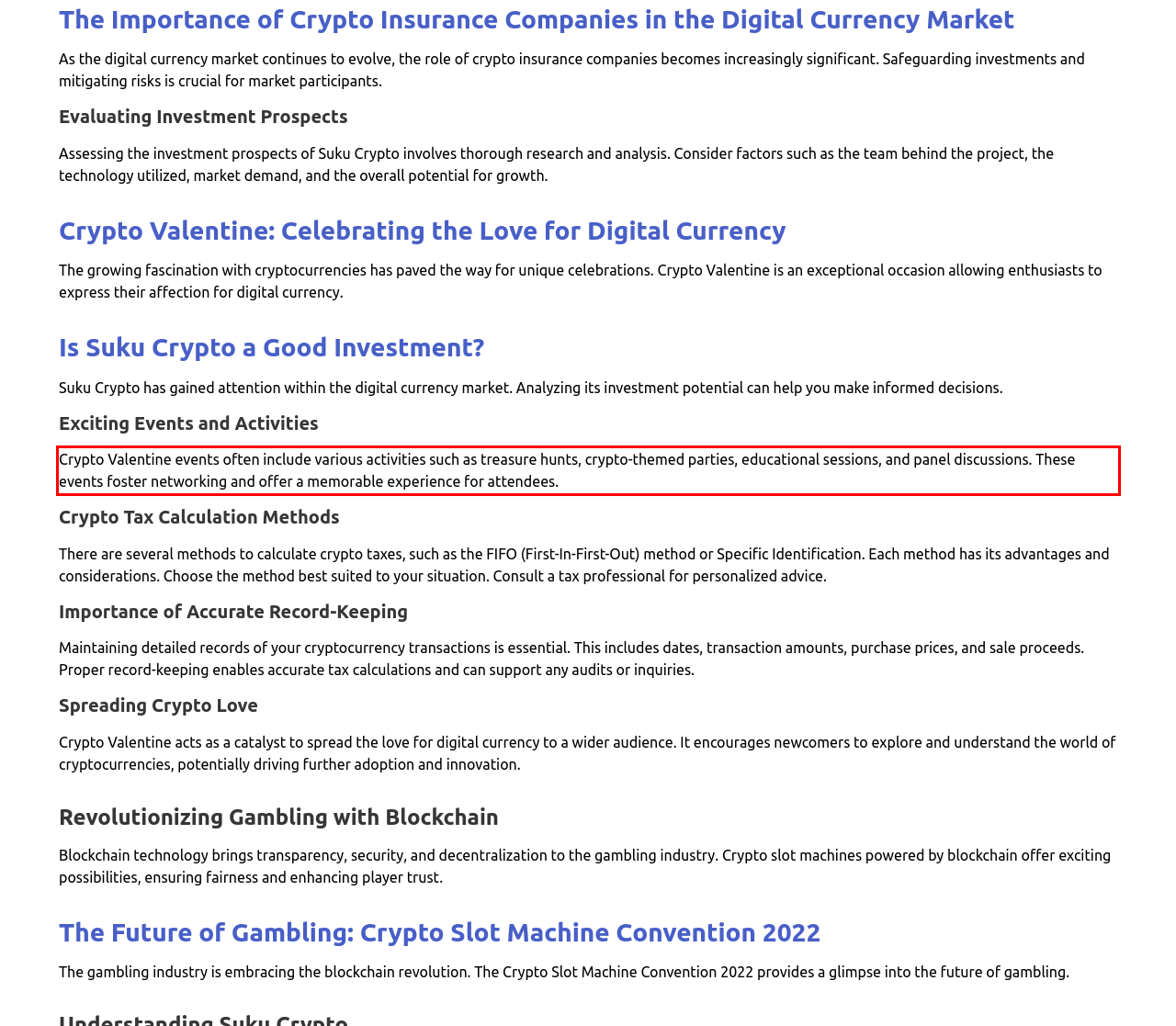Please identify and extract the text content from the UI element encased in a red bounding box on the provided webpage screenshot.

Crypto Valentine events often include various activities such as treasure hunts, crypto-themed parties, educational sessions, and panel discussions. These events foster networking and offer a memorable experience for attendees.